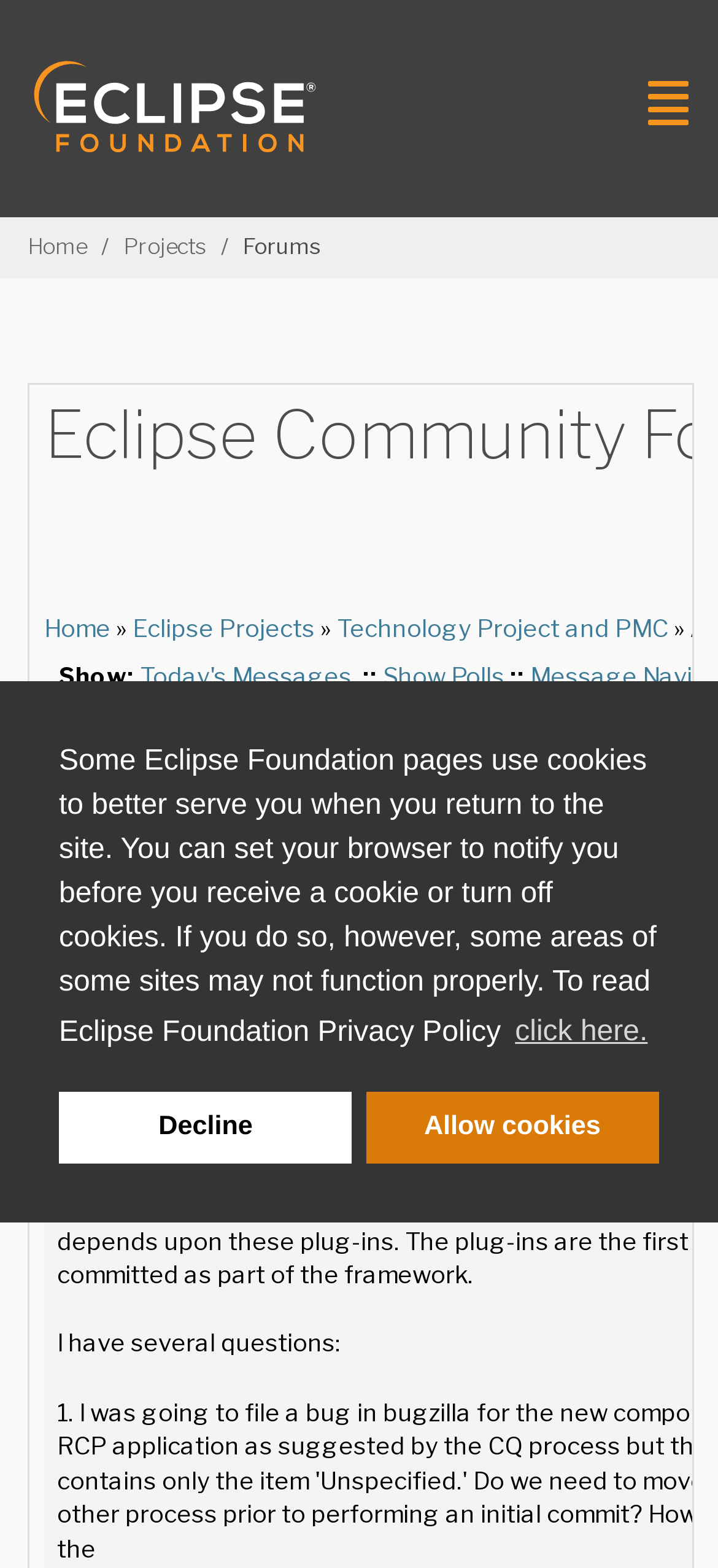Can you find the bounding box coordinates for the UI element given this description: "Technology Project and PMC"? Provide the coordinates as four float numbers between 0 and 1: [left, top, right, bottom].

[0.469, 0.391, 0.931, 0.41]